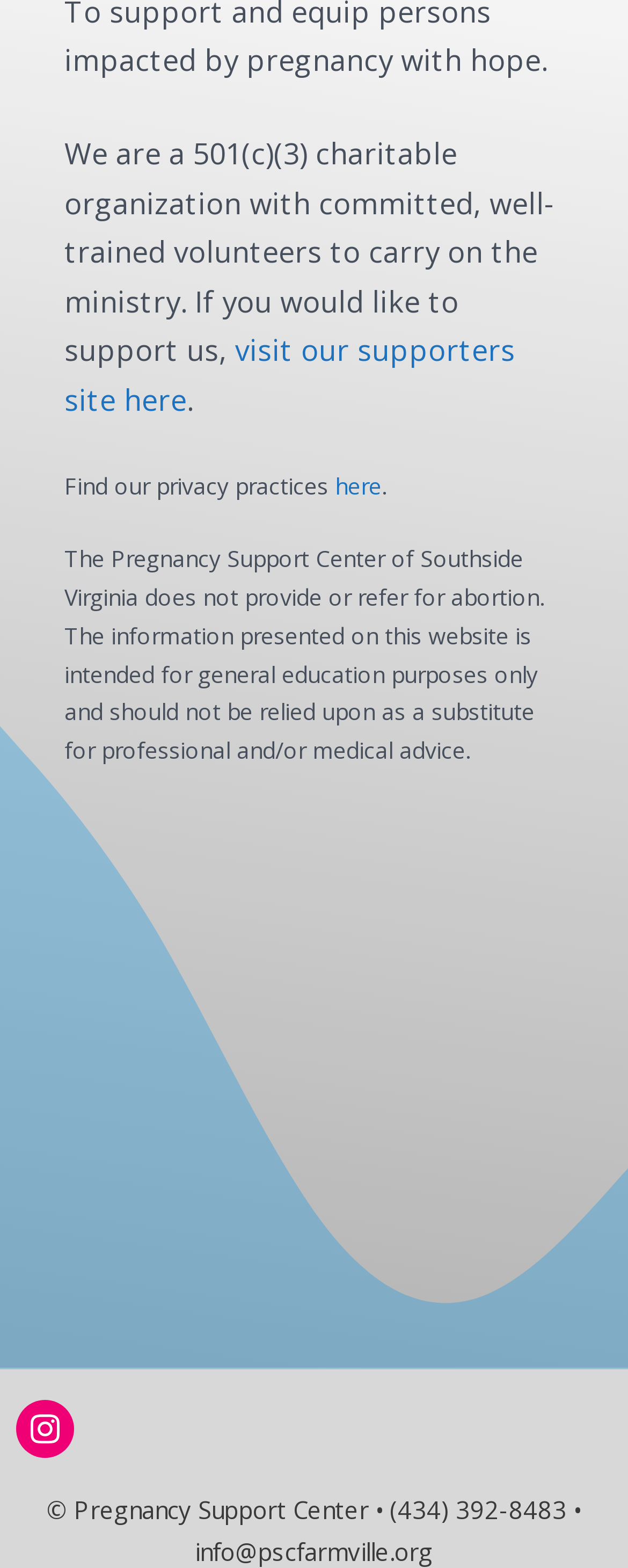How can one support this organization?
Offer a detailed and exhaustive answer to the question.

This question can be answered by reading the first paragraph of the webpage, which provides a link to 'visit our supporters site here'. This suggests that one can support the organization by visiting this site.